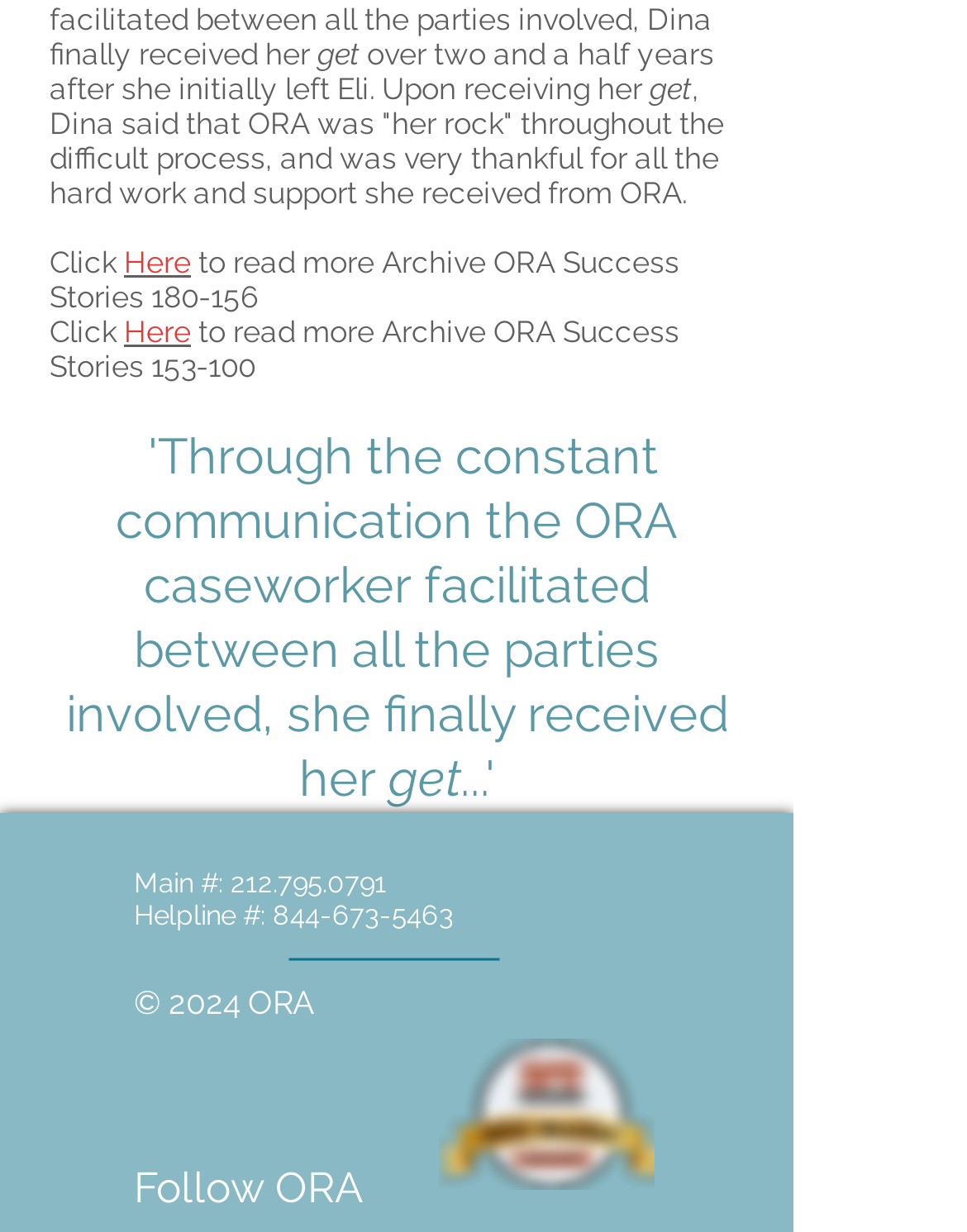Identify the bounding box coordinates for the UI element mentioned here: "aria-label="Twitter"". Provide the coordinates as four float values between 0 and 1, i.e., [left, top, right, bottom].

[0.282, 0.875, 0.338, 0.92]